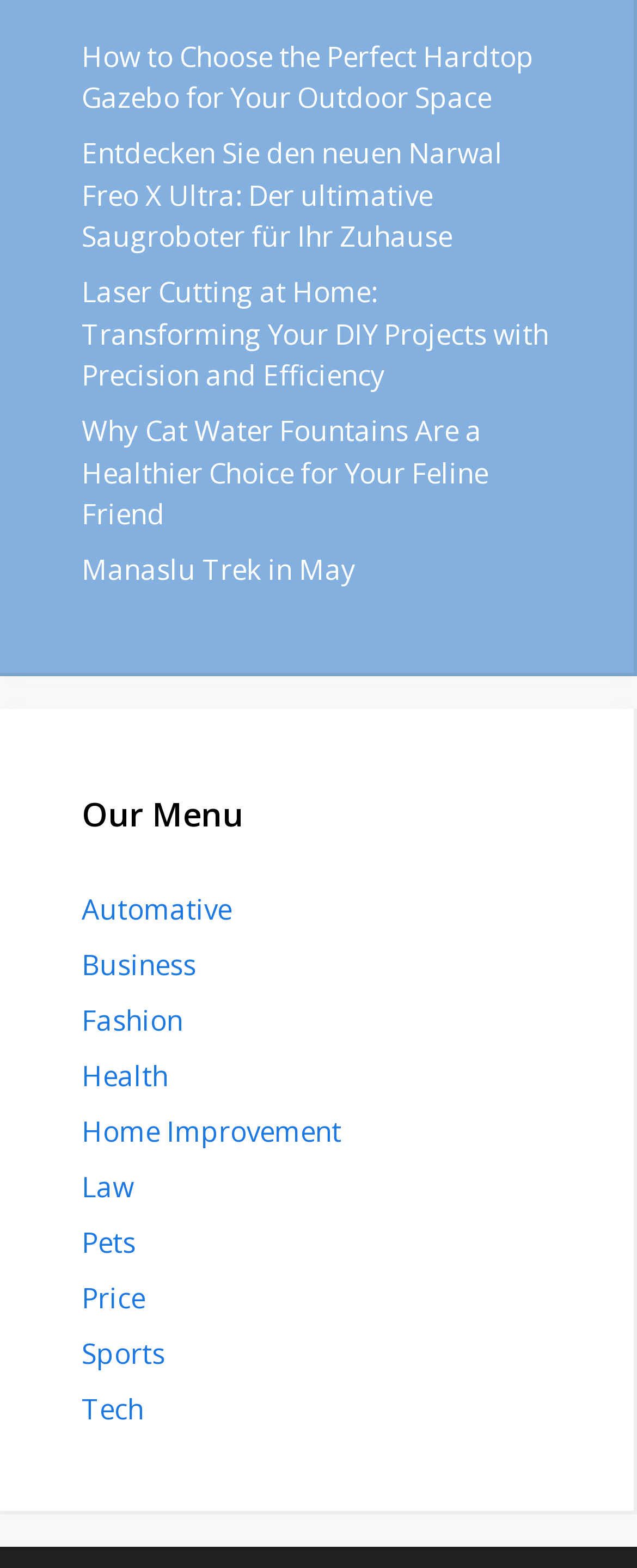Find the bounding box of the UI element described as: "Automative". The bounding box coordinates should be given as four float values between 0 and 1, i.e., [left, top, right, bottom].

[0.128, 0.567, 0.364, 0.591]